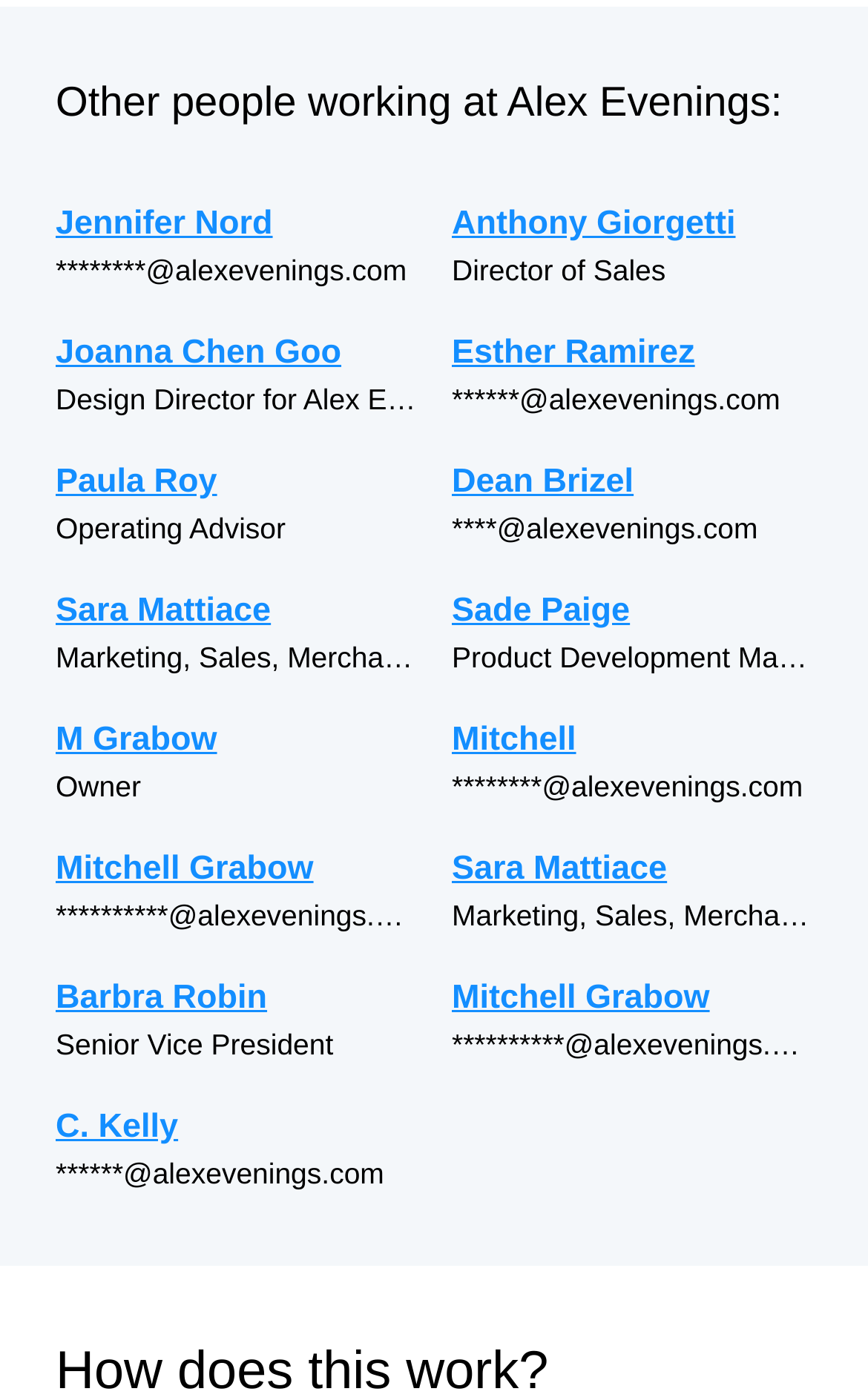Determine the coordinates of the bounding box for the clickable area needed to execute this instruction: "Learn about the Competition flow".

None